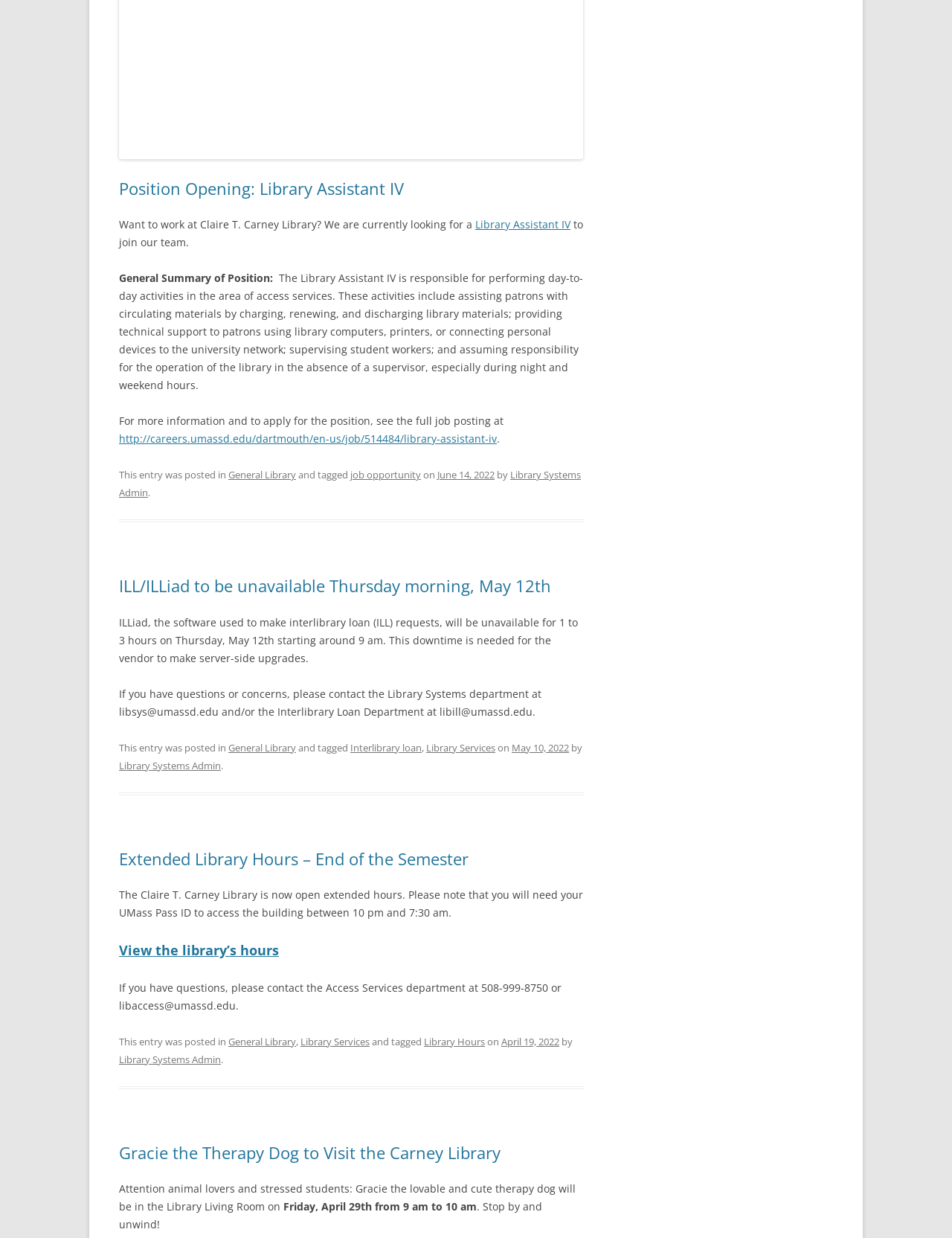Find and specify the bounding box coordinates that correspond to the clickable region for the instruction: "Visit the General Library page".

[0.24, 0.378, 0.311, 0.389]